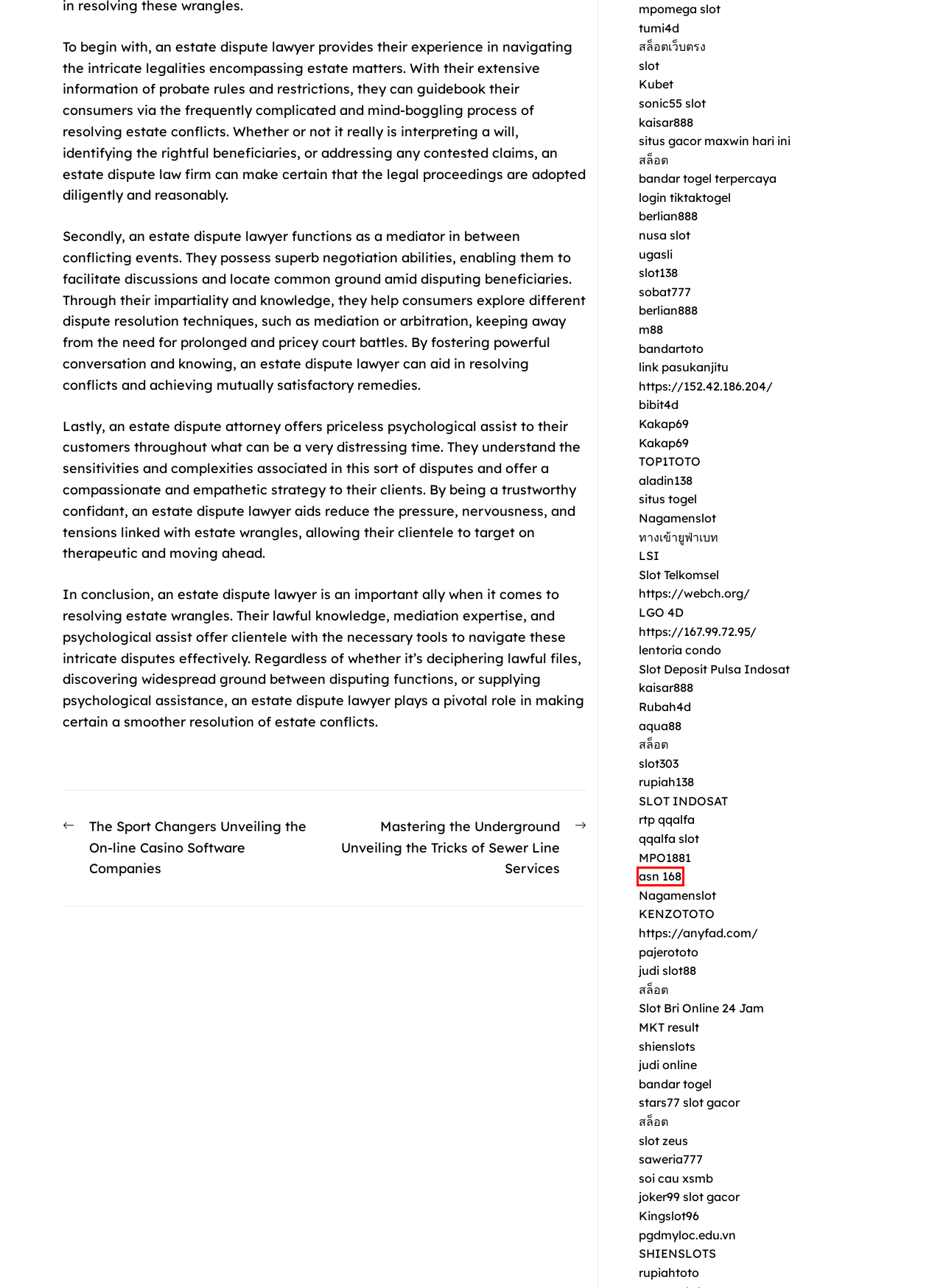Inspect the provided webpage screenshot, concentrating on the element within the red bounding box. Select the description that best represents the new webpage after you click the highlighted element. Here are the candidates:
A. Kakap69 - Situs Slot Gacor Terpercaya Mudah Maxwin Di Kakap69
B. QQAlfa Daftar Platform Bandar Slot Online Server Premium
C. CAPTOGEL 🍀 Trusted Bandar Toto 4D Indonesia
D. ASN168 : Situs Slot Gacor Terpercaya Gampang Menang 2024
E. TOP1TOTO : Situs Permainan Toto Online Resmi yang Terbukti Banyak Untung
F. สล็อตเว็บตรง ไม่ผ่านเอเยนต์ แตกง่าย เว็บสล็อตใหม่ล่าสุด 2024
G. Pasukanjitu Link Daftar Login Terbaru 2024
H. JOKER99 : Situs Slot Online Terbaik Di Negeri Depo Receh Langsung Jackpot!!!

D